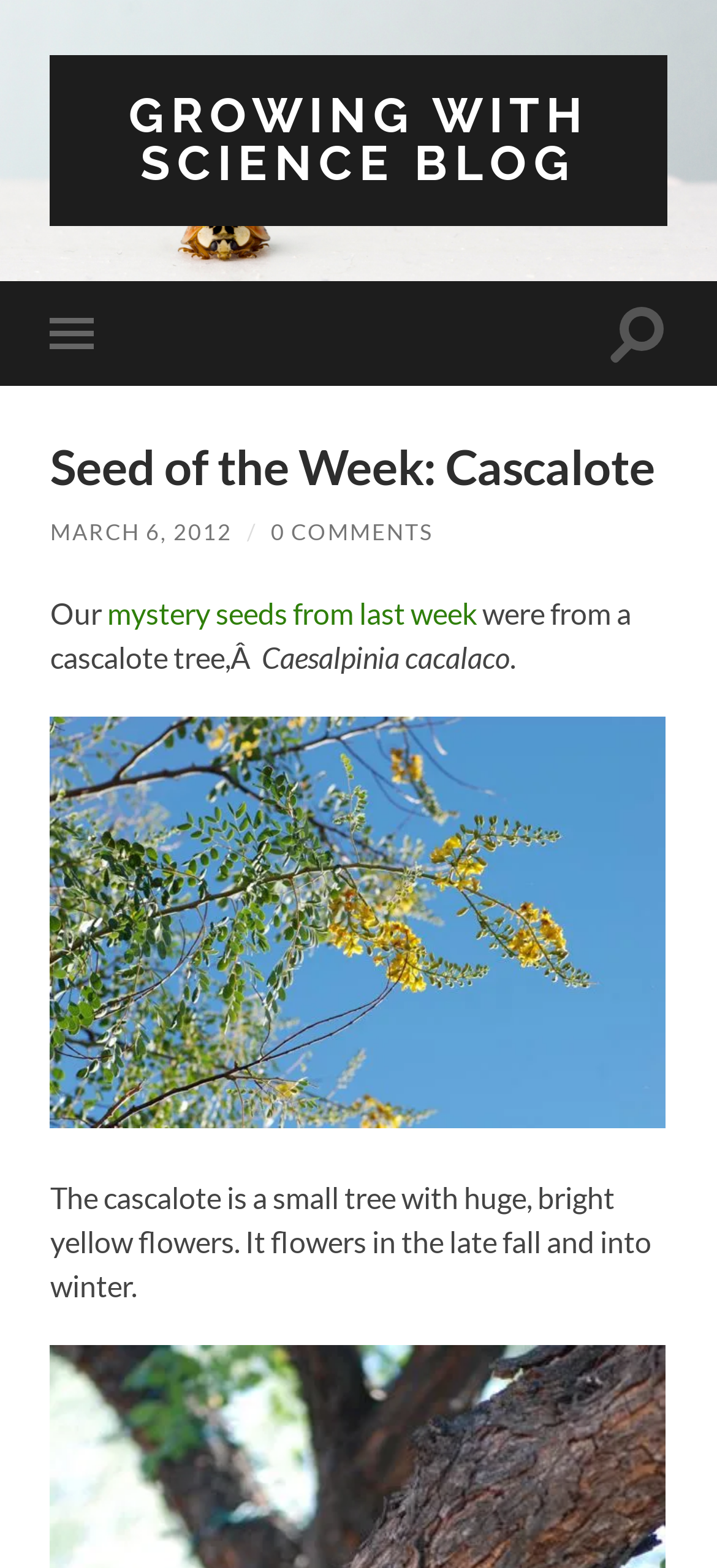Generate a comprehensive description of the contents of the webpage.

The webpage is about the "Seed of the Week" feature, specifically focusing on the Cascalote tree. At the top, there is a link to the "GROWING WITH SCIENCE BLOG" and two buttons, "Toggle mobile menu" and "Toggle search field", positioned on the left and right sides, respectively. 

Below these elements, there is a heading "Seed of the Week: Cascalote" followed by a link to the date "MARCH 6, 2012", a slash symbol, and a link to "0 COMMENTS". 

The main content starts with the text "Our mystery seeds from last week were from a cascalote tree,Â Caesalpinia cacalaco." which is divided into several parts. The text "Our mystery seeds from last week" is a link, and "were from a cascalote tree,Â " is a static text. The scientific name "Caesalpinia cacalaco" is also a static text. 

Below this text, there is an image that takes up most of the width, and above the image, there is an empty link. 

The webpage continues with a paragraph of text describing the Cascalote tree, stating that it is a small tree with huge, bright yellow flowers that bloom in the late fall and into winter.